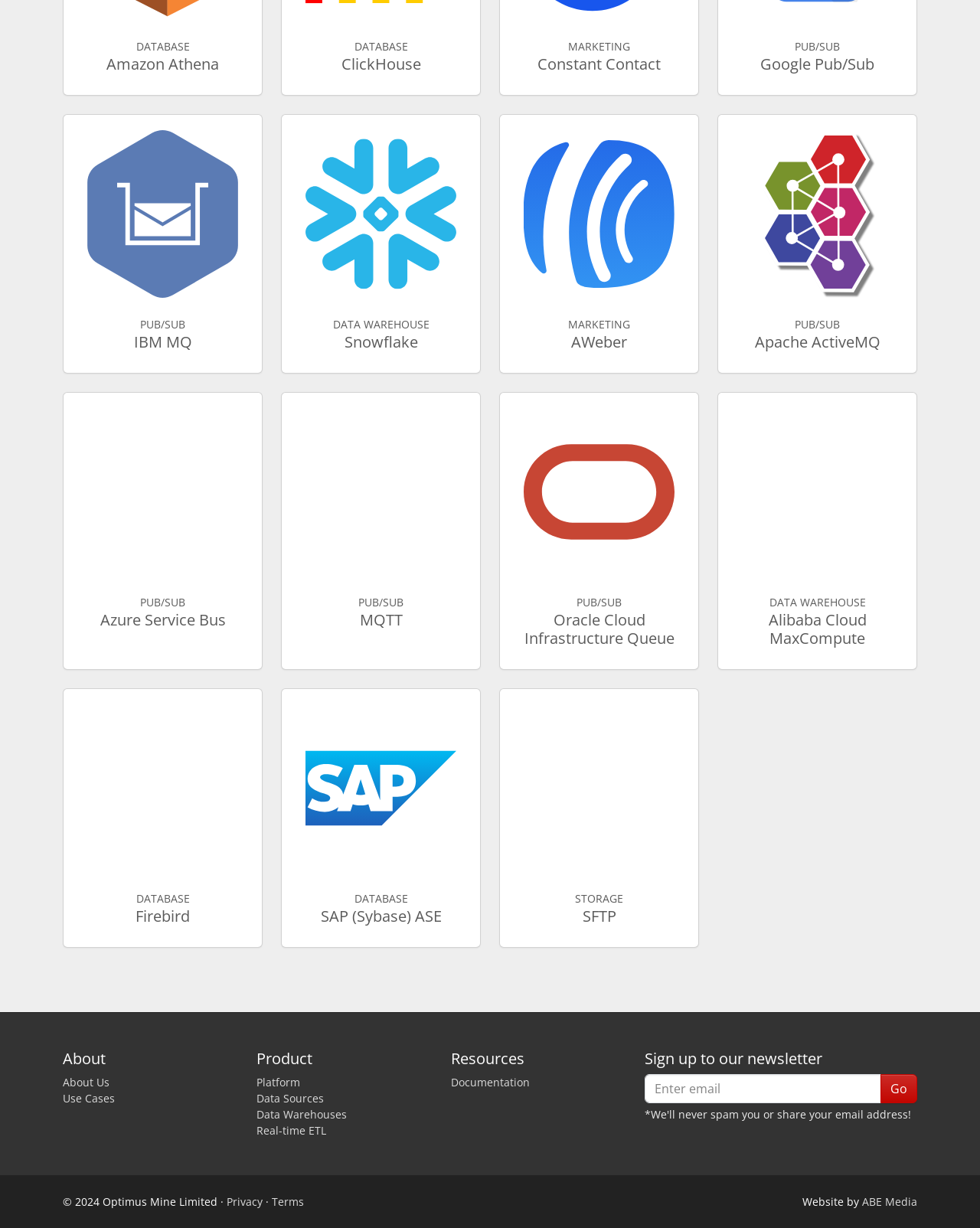Answer the question briefly using a single word or phrase: 
What year is the copyright for?

2024